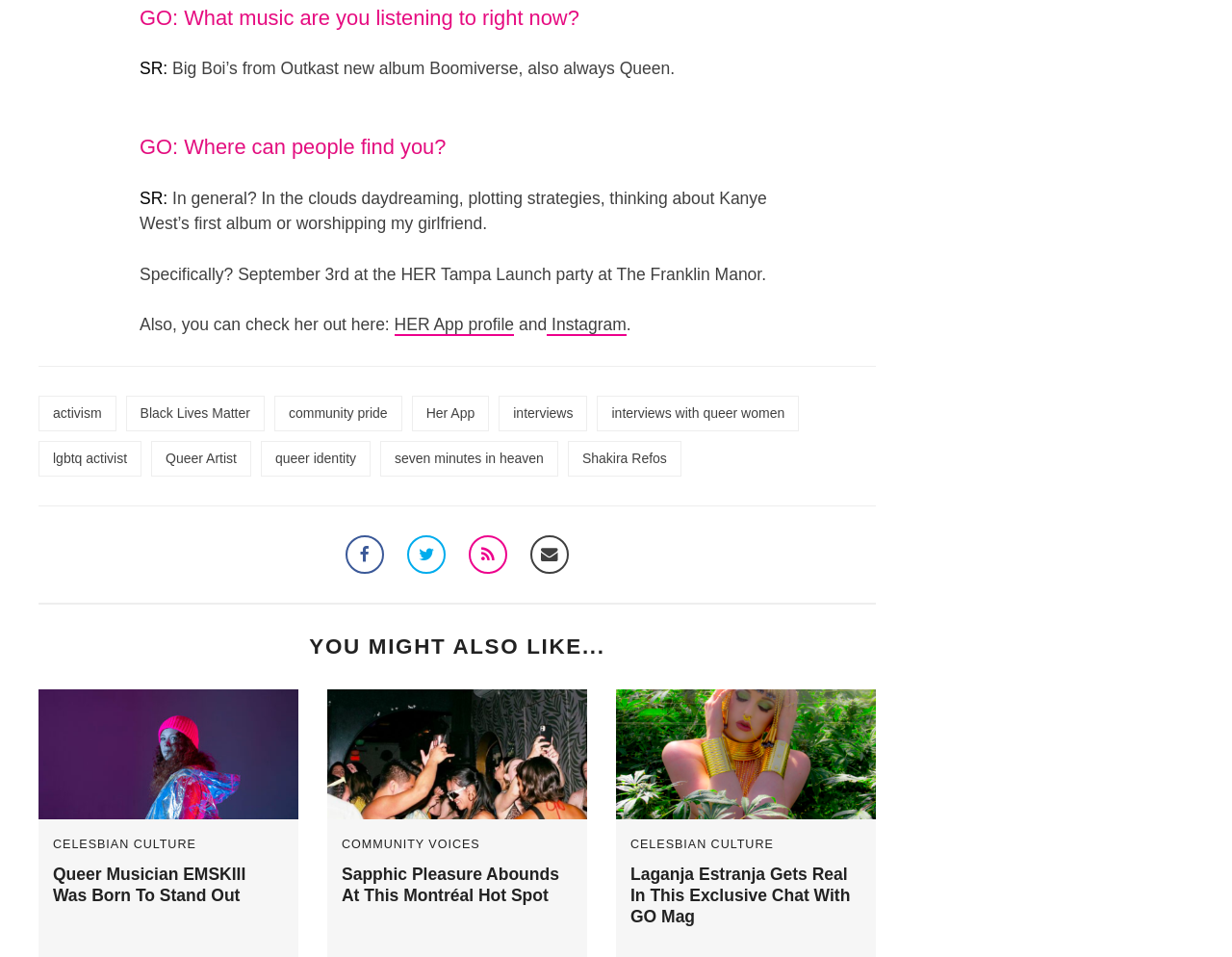What is the name of the app mentioned?
Please use the image to deliver a detailed and complete answer.

The name of the app mentioned is HER App, which is linked to the text 'Also, you can check her out here:' and is also mentioned in the footer as 'Her App'.